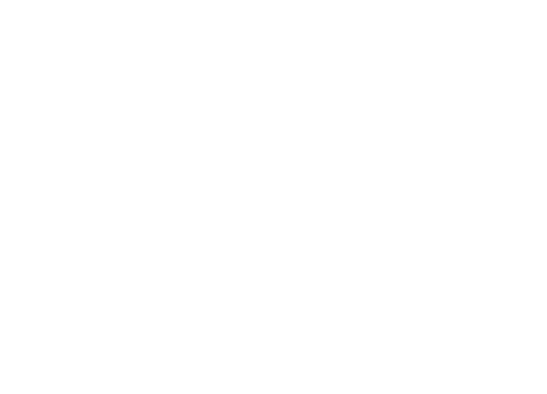Based on the image, give a detailed response to the question: Where is the artwork featured?

The caption states that the artwork is featured in the collection of the Lucille Lucas Gallery, which specializes in antique prints and contemporary art.